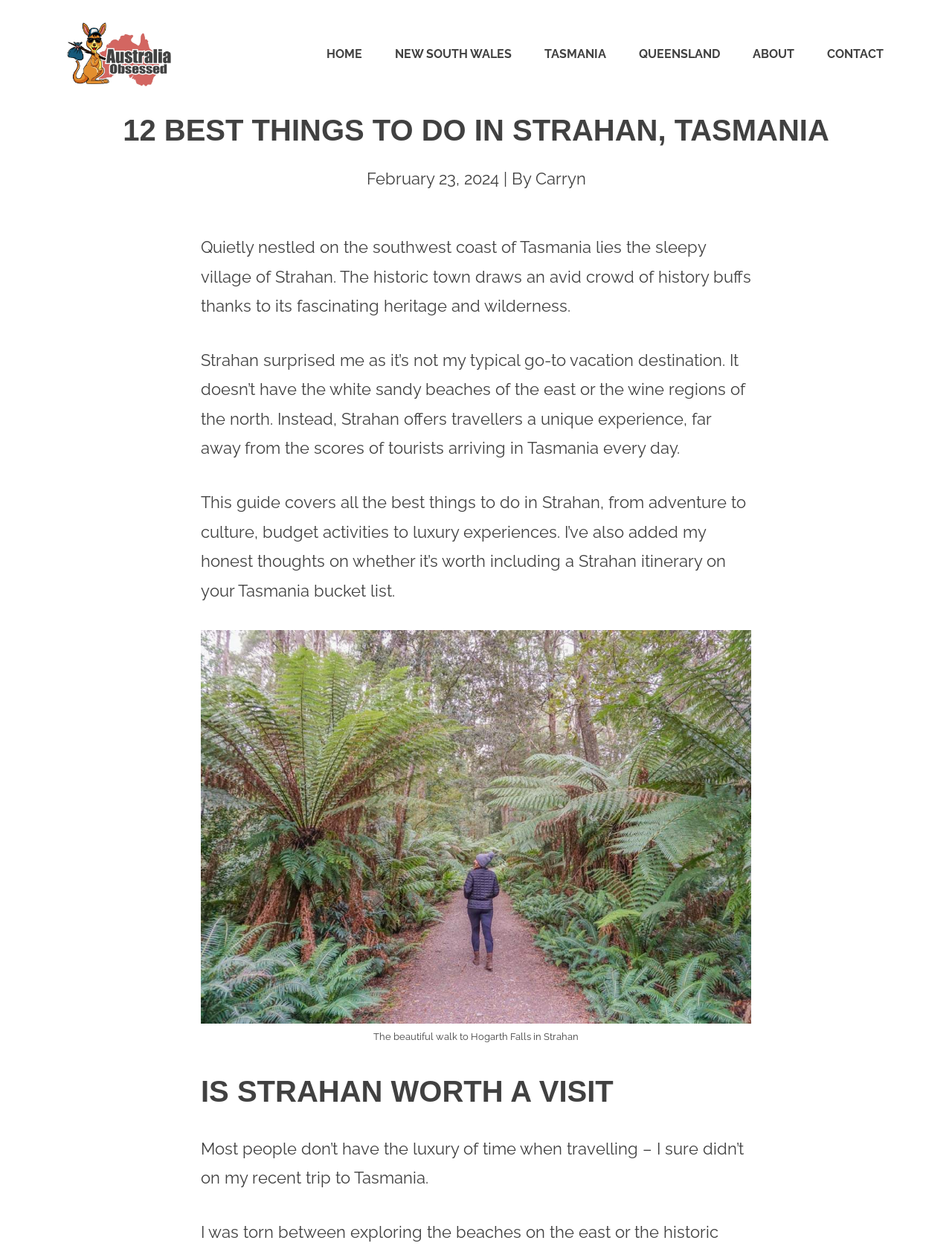Please identify the bounding box coordinates of the element I need to click to follow this instruction: "Read the article by 'Carryn'".

[0.562, 0.135, 0.615, 0.151]